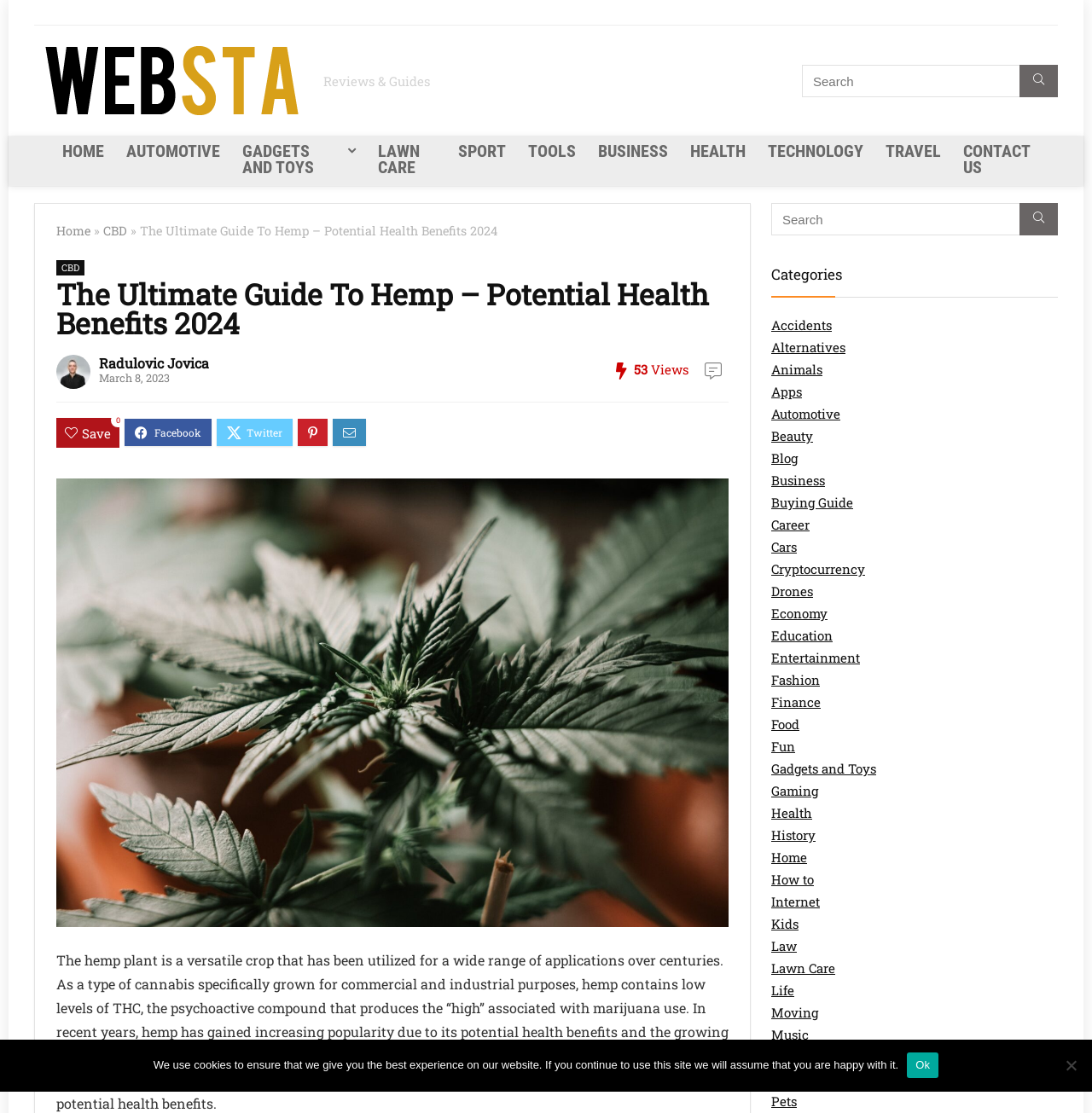How many views does the webpage have?
Please give a detailed and elaborate answer to the question based on the image.

The number of views is indicated by the text '53 Views' located at the top of the webpage, below the author's name and image.